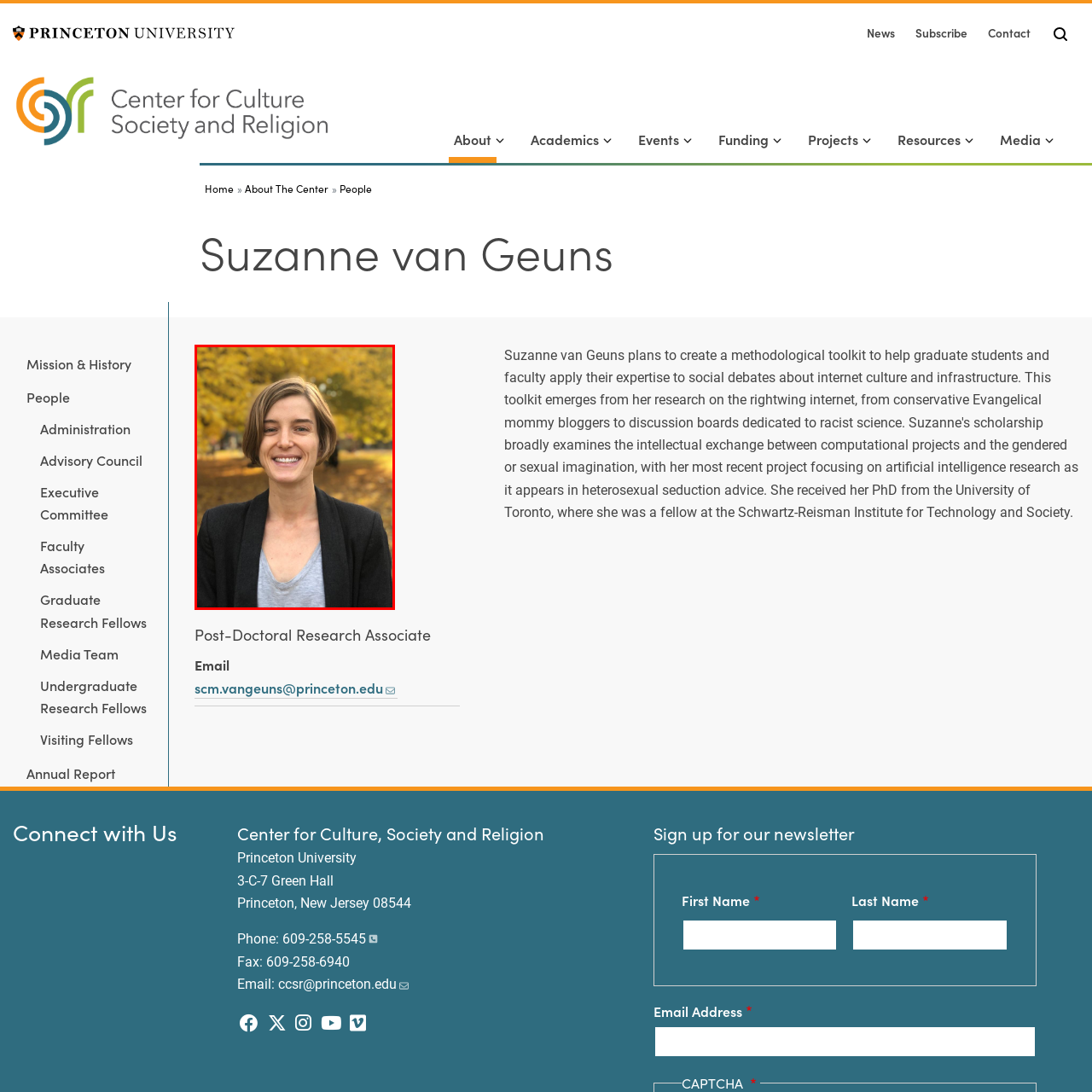Refer to the image enclosed in the red bounding box, then answer the following question in a single word or phrase: What color is Suzanne's blazer?

Black